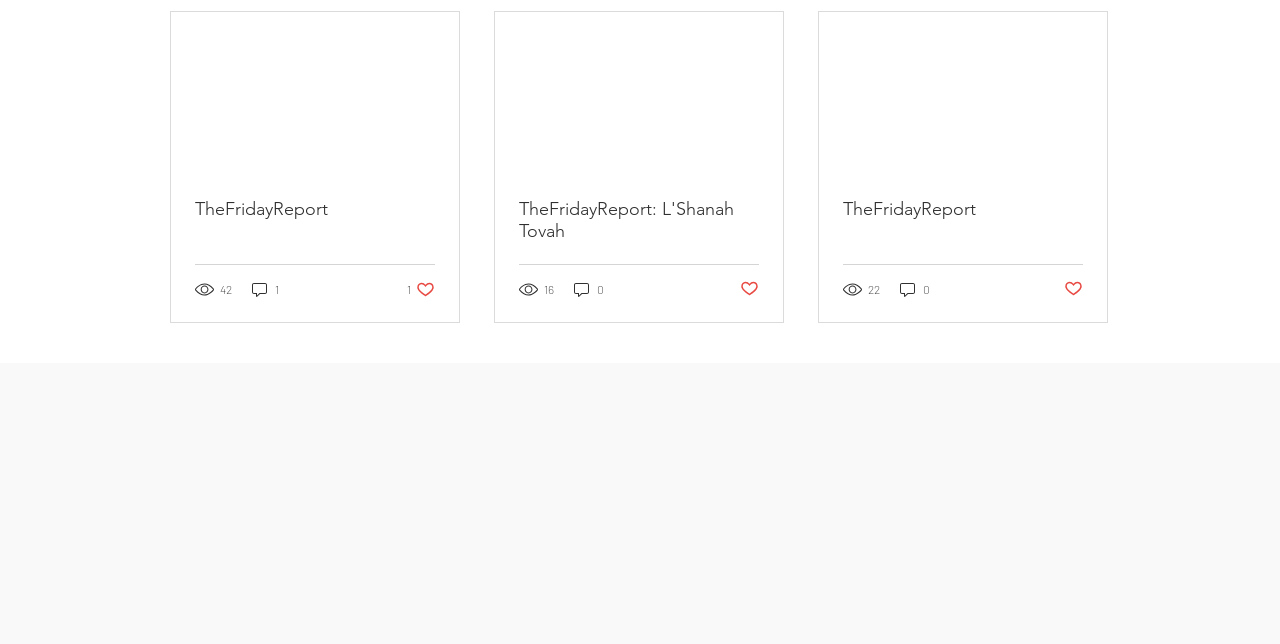Provide the bounding box coordinates for the UI element described in this sentence: "TheFridayReport: L'Shanah Tovah". The coordinates should be four float values between 0 and 1, i.e., [left, top, right, bottom].

[0.405, 0.307, 0.593, 0.376]